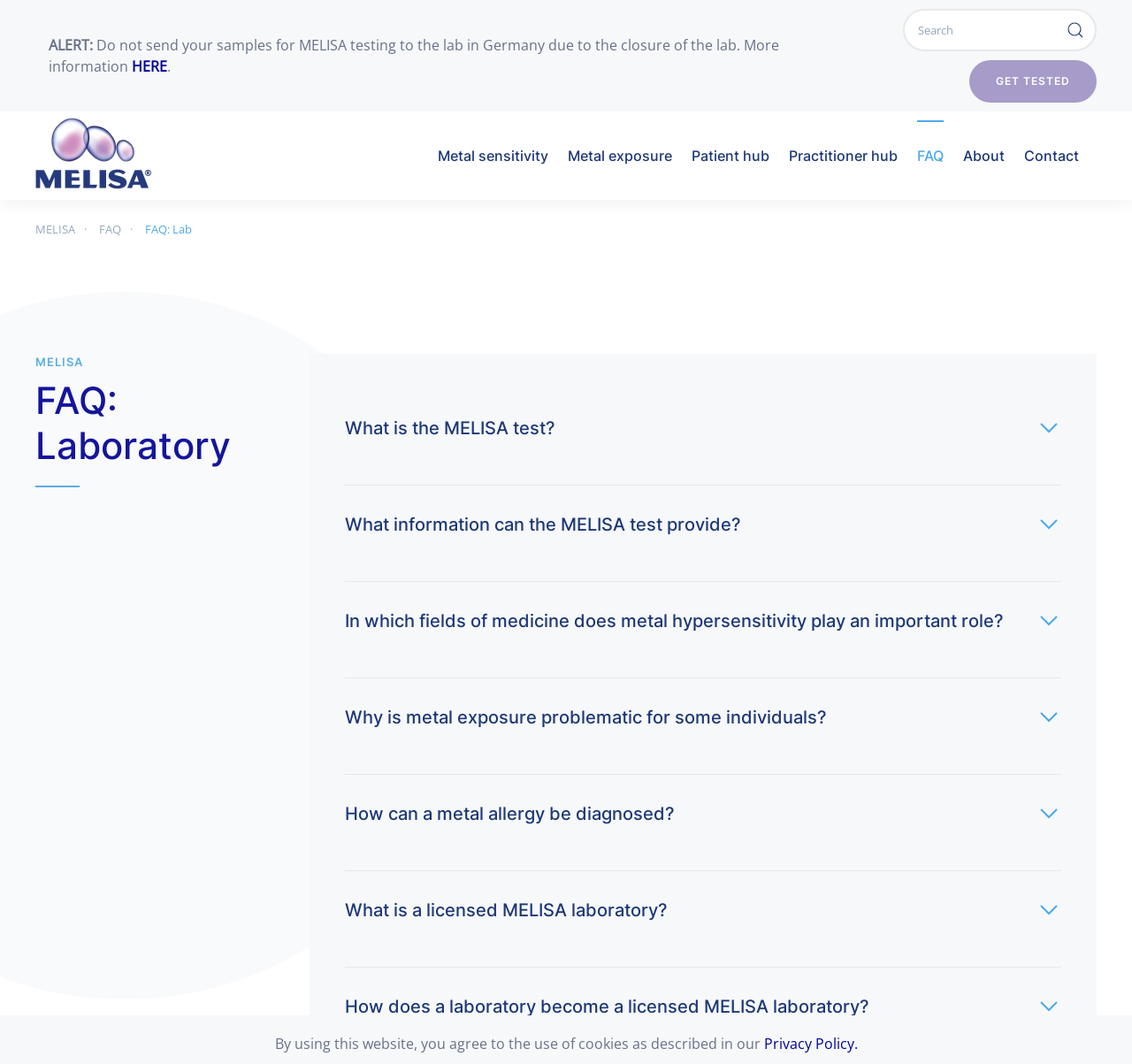Describe all significant elements and features of the webpage.

The webpage is about MELISA, a blood test used to aid in the diagnosis of metal hypersensitivity. At the top left, there is a link to skip to the main content. Below it, there is an alert message warning users not to send samples for MELISA testing to a lab in Germany due to its closure, with a link to more information.

On the top right, there is a search bar with a submit button, accompanied by a small image. Next to it, there is a "GET TESTED" link. On the top left, there is a link to go back to the home page.

Below the alert message, there is a navigation menu with buttons for metal sensitivity, metal exposure, patient hub, practitioner hub, FAQ, about, and contact. Each button has a dropdown menu.

The main content of the page is divided into sections. The first section has a breadcrumb navigation with links to MELISA and FAQ. Below it, there is a large image taking up most of the width of the page. The image is followed by two headings, "MELISA" and "FAQ: Laboratory", and a horizontal separator line.

The main content of the FAQ section is organized into accordion-style buttons, each with a question related to MELISA testing. There are six buttons in total, with questions such as "What is the MELISA test?" and "How can a metal allergy be diagnosed?".

At the bottom of the page, there is a message about the use of cookies on the website, with a link to the Privacy Policy.